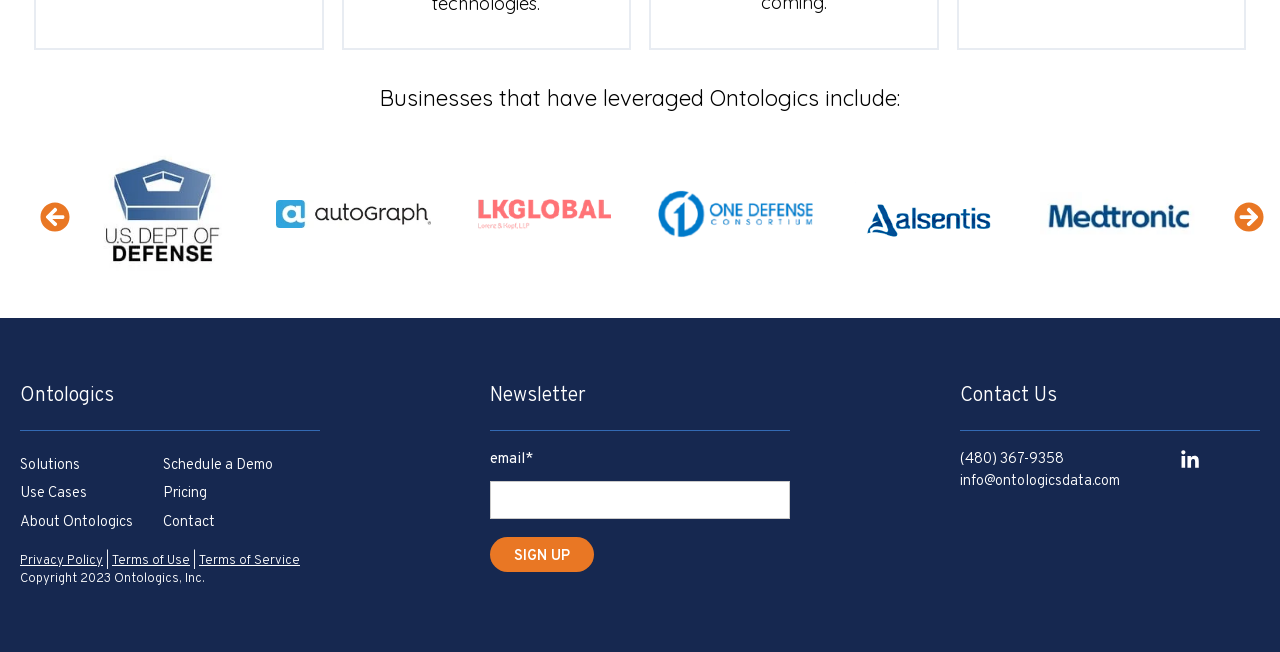Please specify the bounding box coordinates of the clickable region to carry out the following instruction: "Click the Previous slide button". The coordinates should be four float numbers between 0 and 1, in the format [left, top, right, bottom].

[0.031, 0.309, 0.055, 0.368]